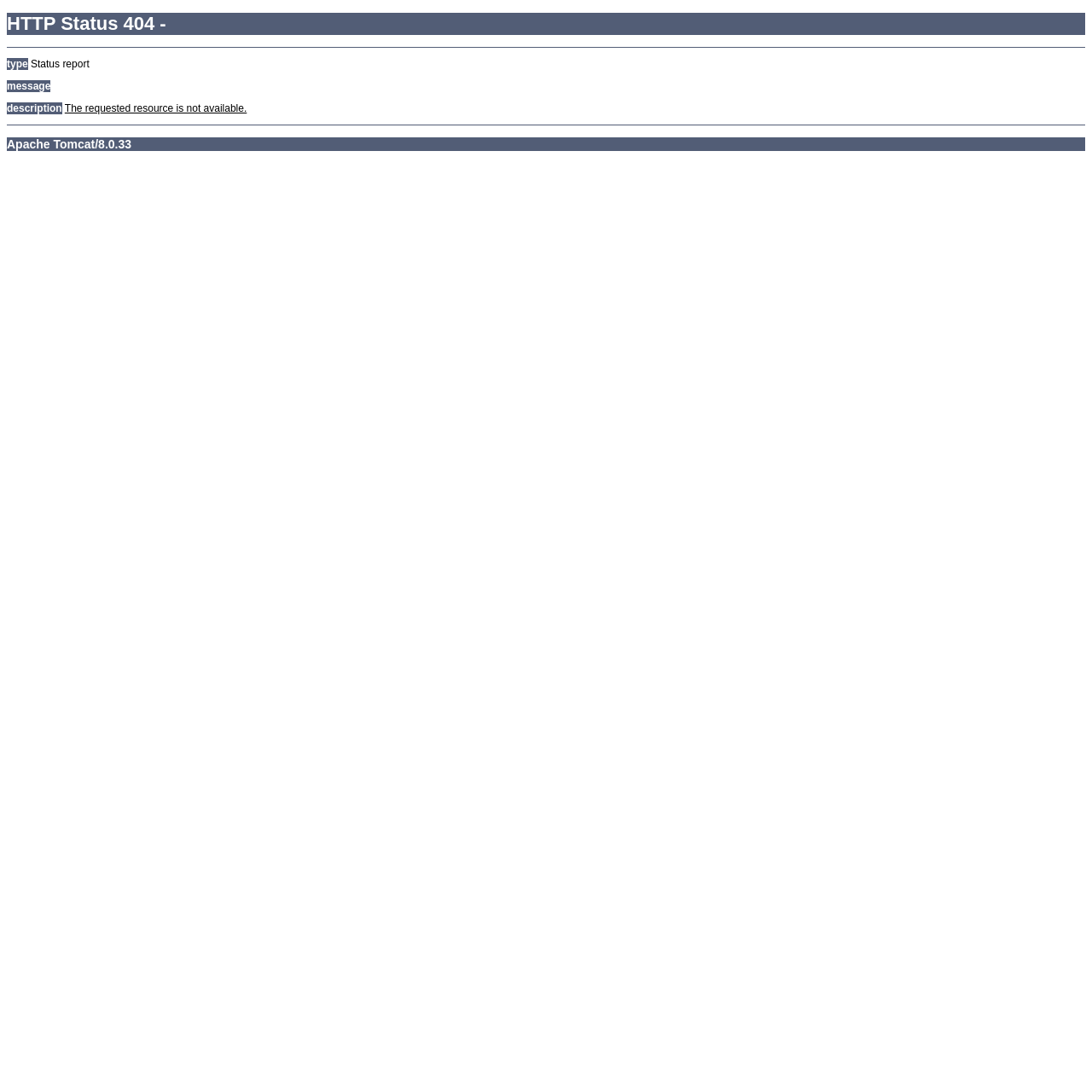What is the HTTP status code?
Please utilize the information in the image to give a detailed response to the question.

I determined the answer by looking at the heading 'HTTP Status 404 -' which indicates the HTTP status code of the error report.